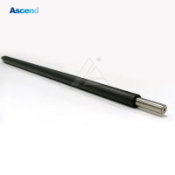Please answer the following question using a single word or phrase: 
Who is the manufacturer of the charge roller?

Foshan Ascend Technology Co., Ltd.